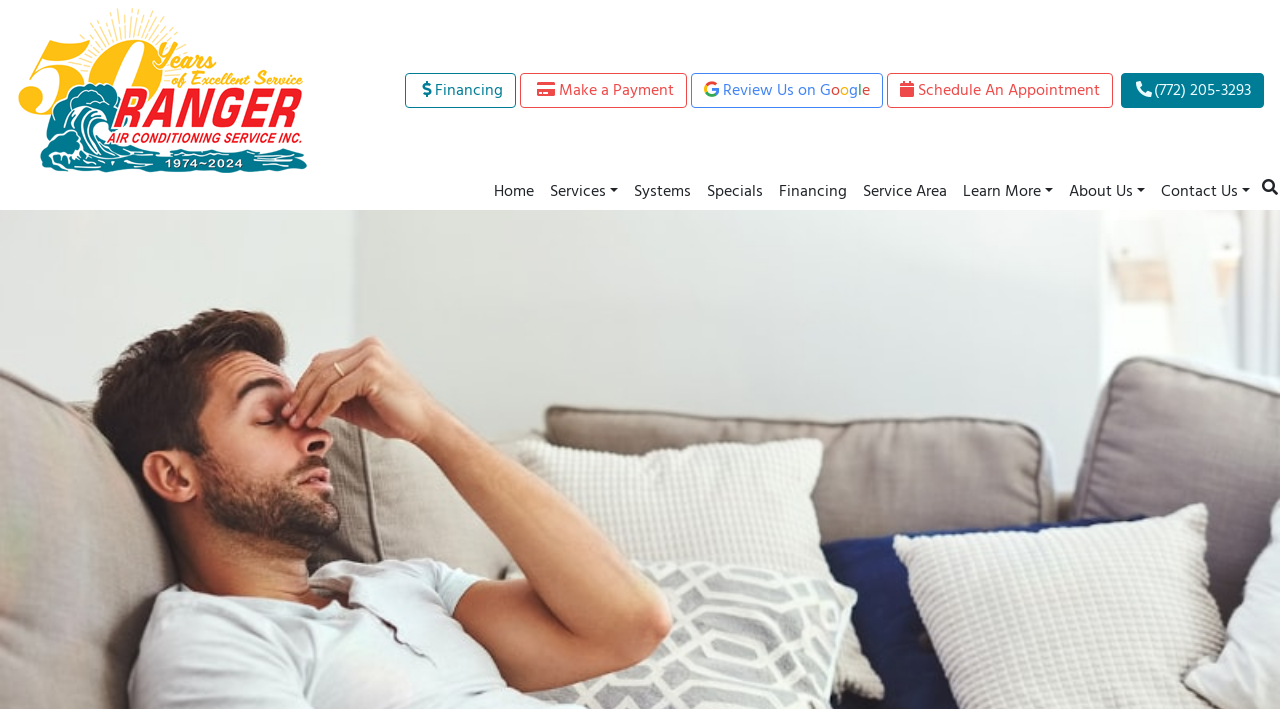Please identify and generate the text content of the webpage's main heading.

What’s That Weird Smell Coming From My Furnace in Stuart, FL?